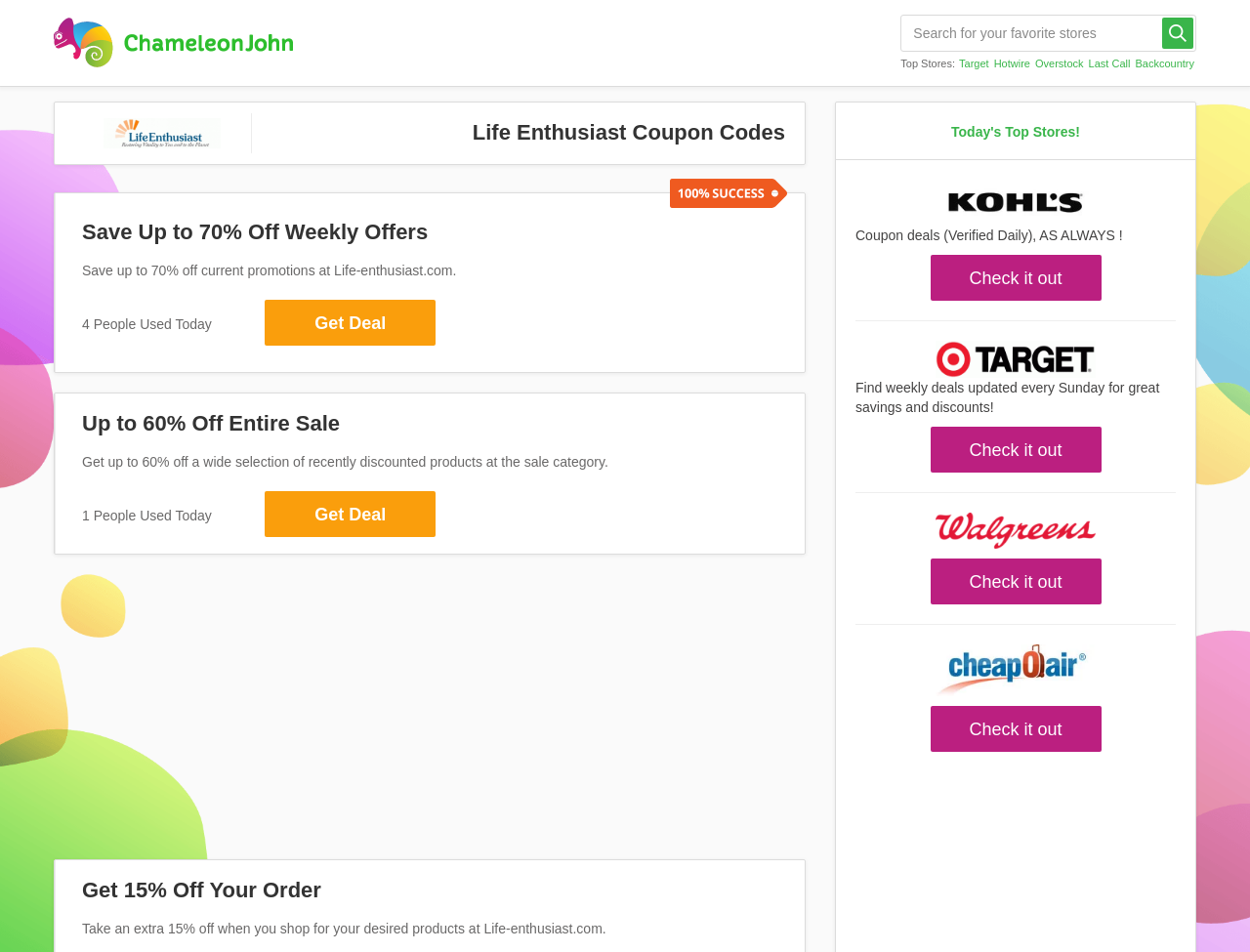What is the name of the store with a 15% off offer?
Give a detailed and exhaustive answer to the question.

I found the answer by looking at the heading 'Get 15% Off Your Order' and the corresponding text 'Take an extra 15% off when you shop for your desired products at Life-enthusiast.com.' which indicates that the store offering 15% off is Life Enthusiast.